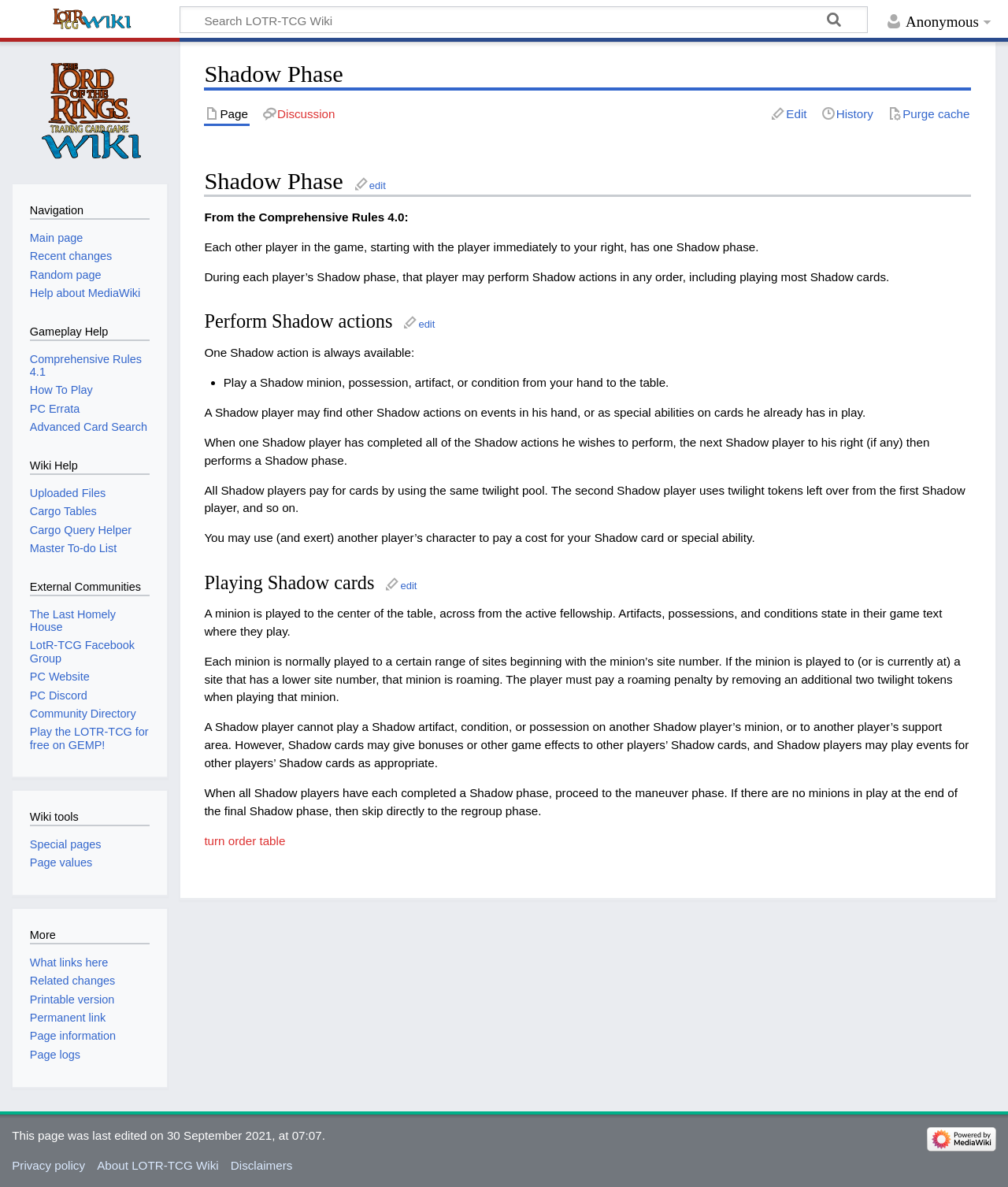What happens when all Shadow players have completed a Shadow phase?
Respond to the question with a well-detailed and thorough answer.

According to the webpage, when all Shadow players have each completed a Shadow phase, the game proceeds to the maneuver phase. If there are no minions in play at the end of the final Shadow phase, then the game skips directly to the regroup phase.